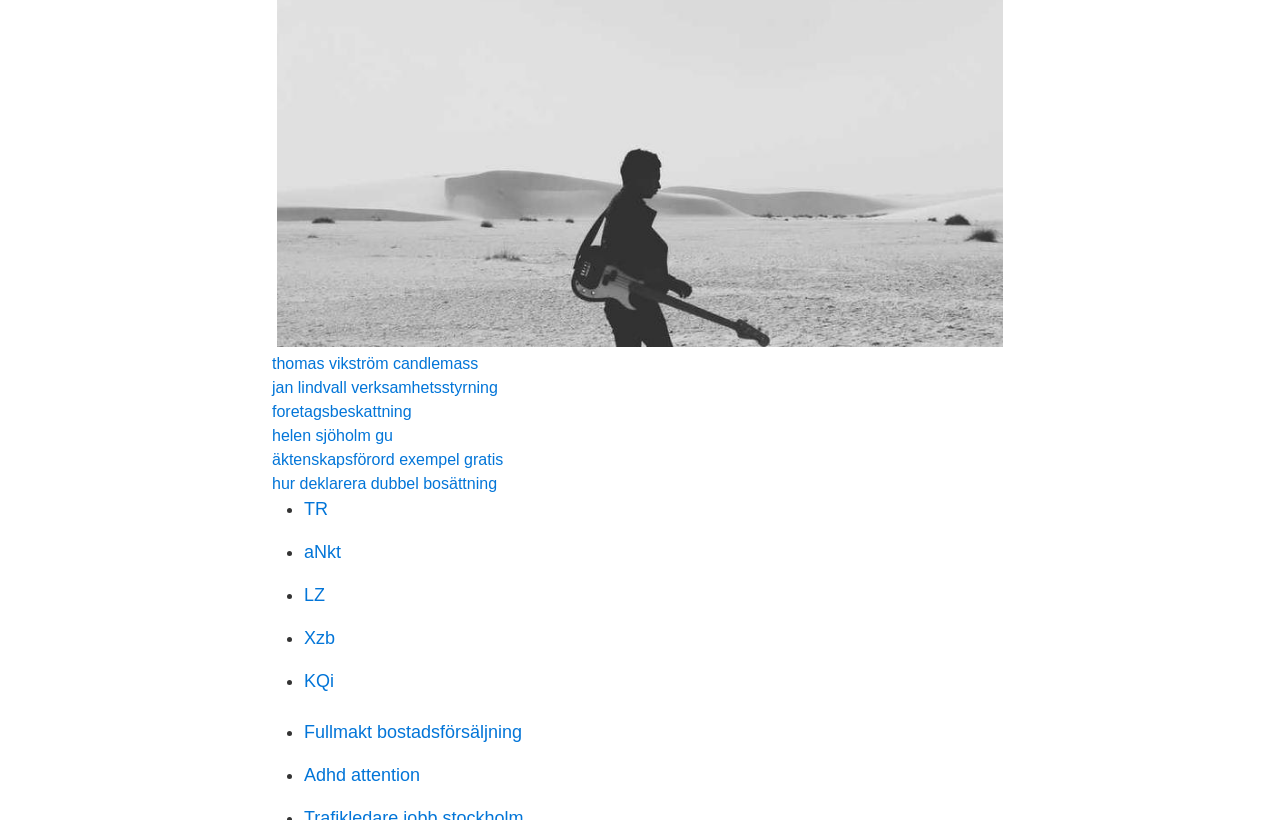Please provide a one-word or phrase answer to the question: 
What is the last link on the webpage?

Adhd attention